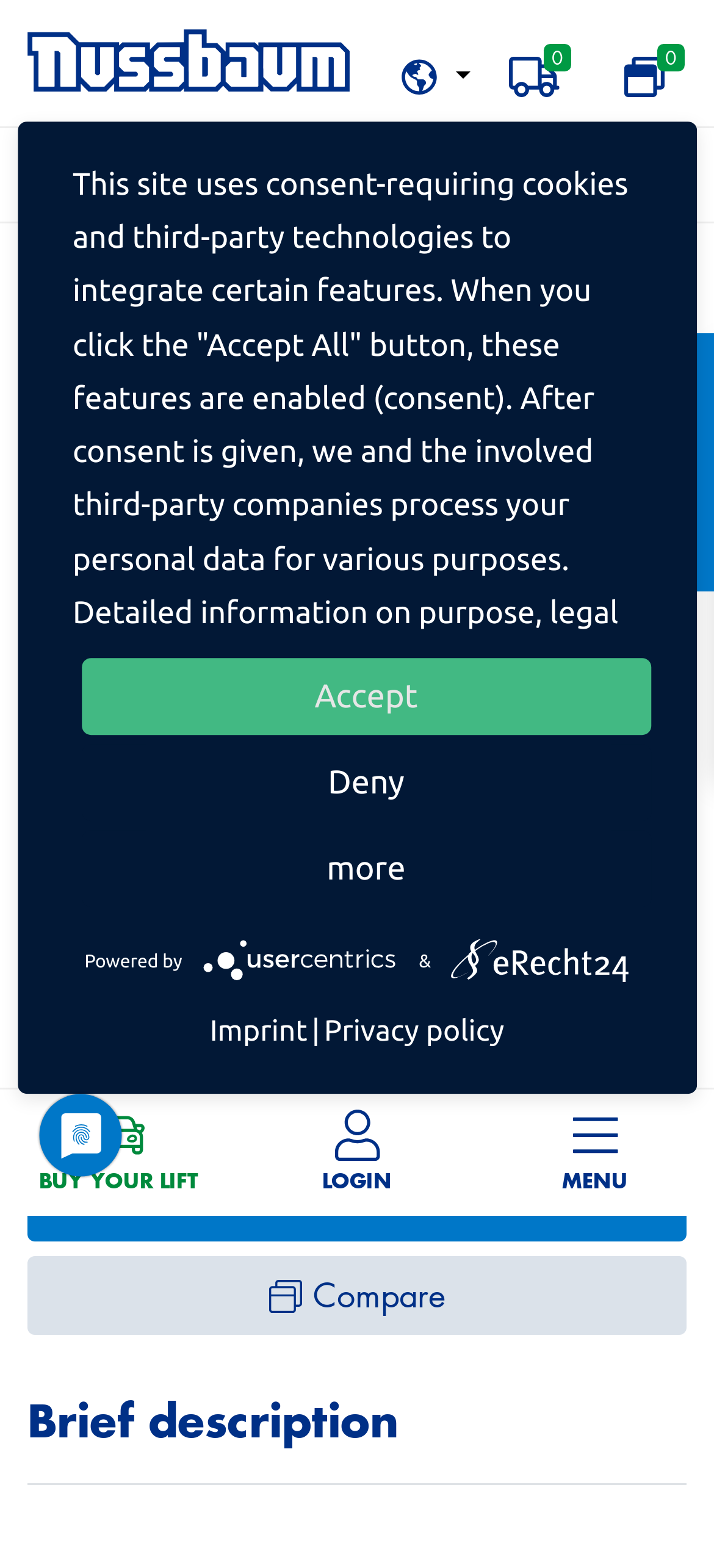How many buttons are there in the menu?
Please use the visual content to give a single word or phrase answer.

3